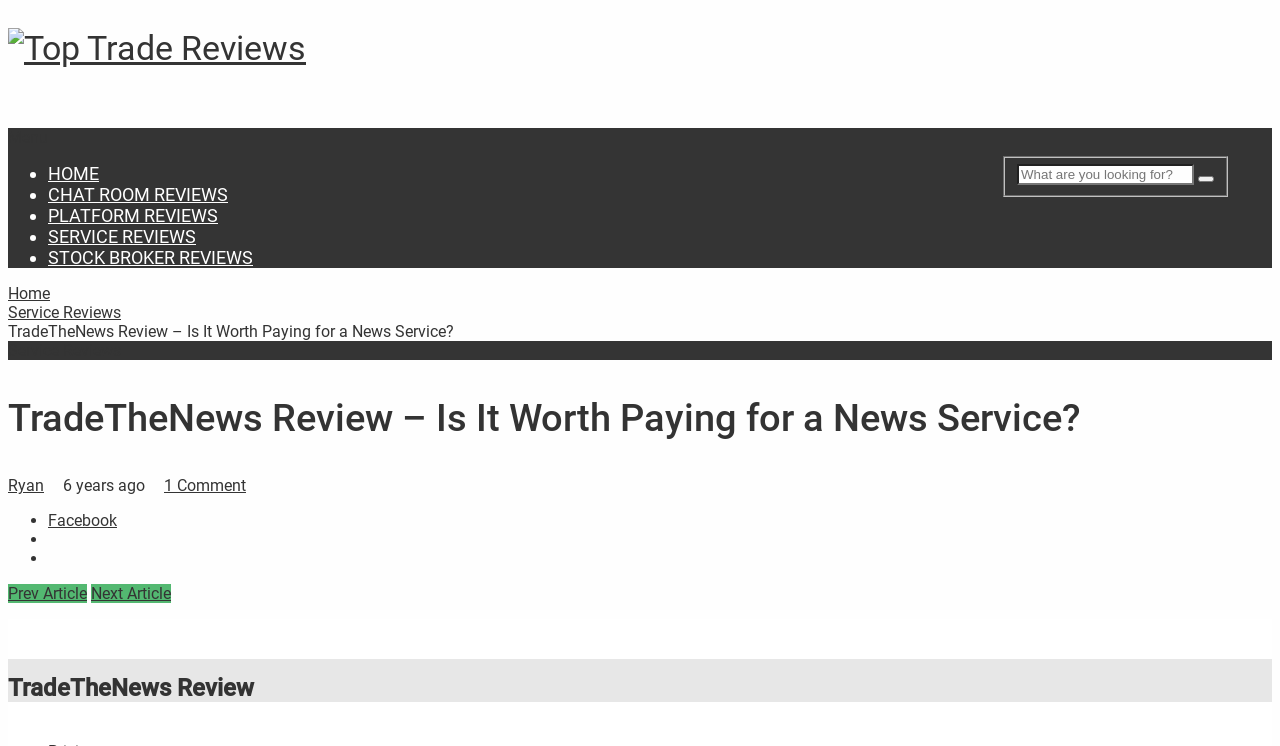Please locate the bounding box coordinates of the element's region that needs to be clicked to follow the instruction: "Read Service Reviews". The bounding box coordinates should be provided as four float numbers between 0 and 1, i.e., [left, top, right, bottom].

[0.006, 0.406, 0.095, 0.432]